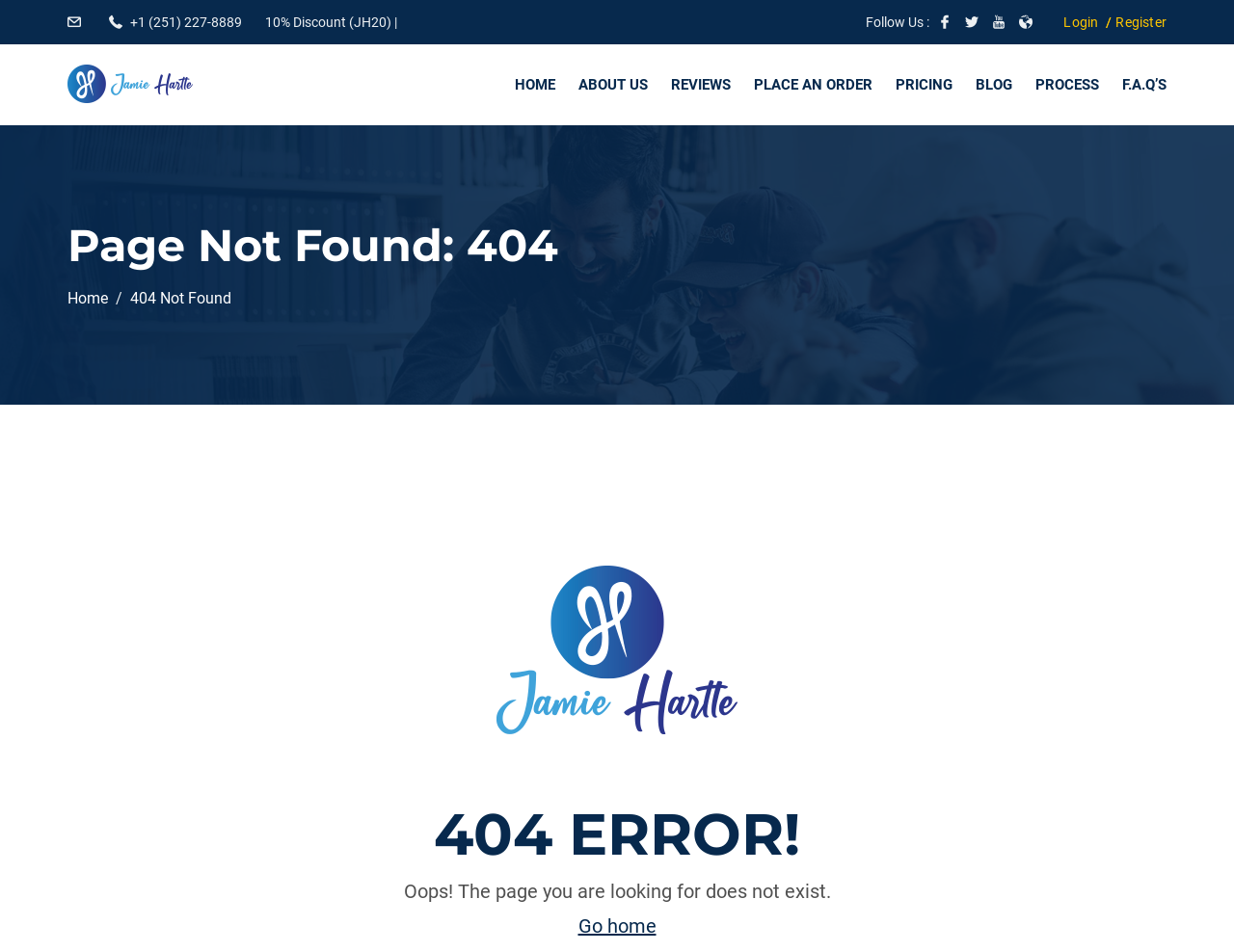Please find the bounding box coordinates of the element that you should click to achieve the following instruction: "Login to the account". The coordinates should be presented as four float numbers between 0 and 1: [left, top, right, bottom].

[0.862, 0.012, 0.89, 0.034]